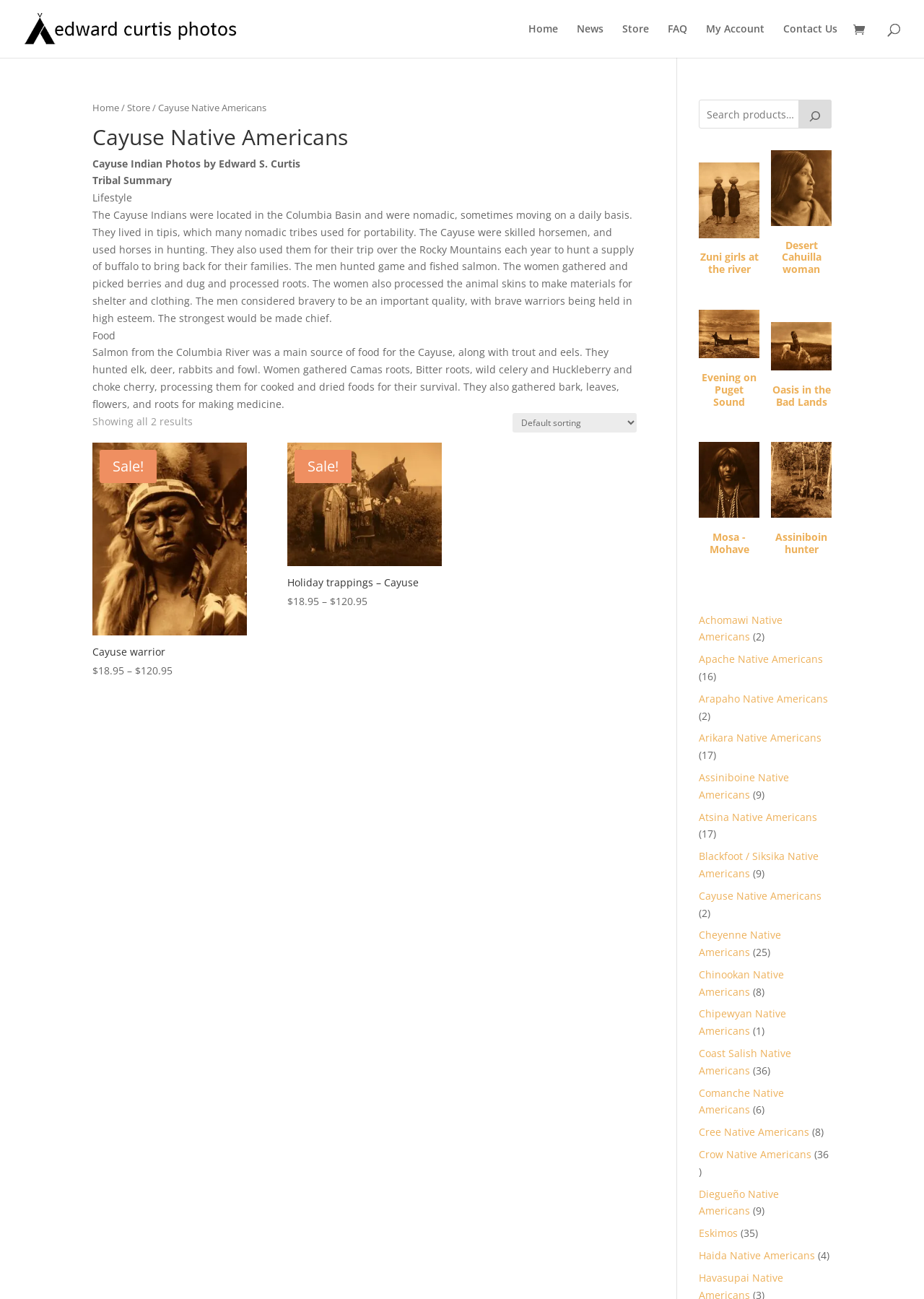Please answer the following question using a single word or phrase: 
How many products are shown on this webpage?

2